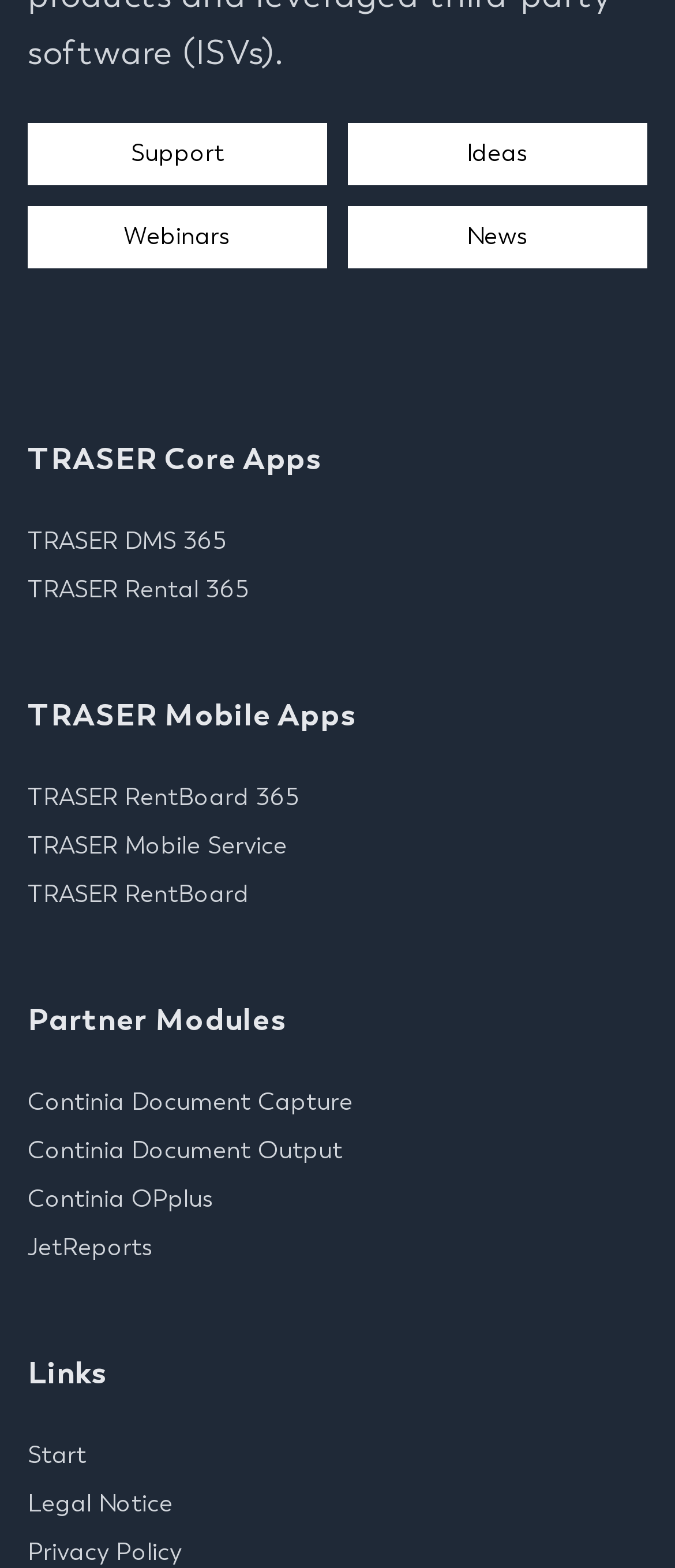Determine the bounding box coordinates for the area that should be clicked to carry out the following instruction: "View TRASER DMS 365".

[0.041, 0.336, 0.336, 0.355]